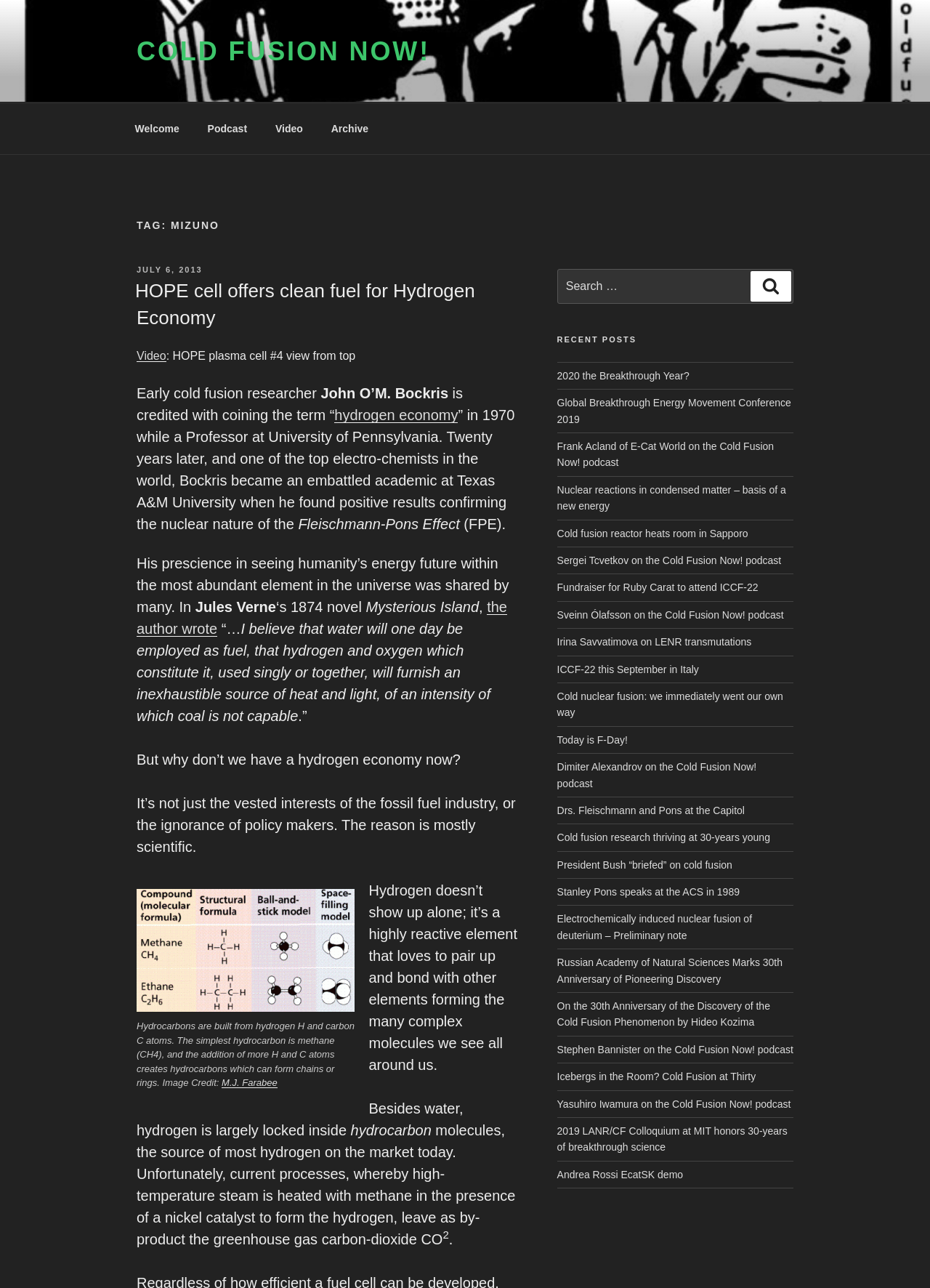What is the topic of the blog post?
Provide a detailed answer to the question using information from the image.

The topic of the blog post is the Hydrogen Economy, which is evident from the title 'HOPE cell offers clean fuel for Hydrogen Economy' and the content of the post discussing the potential of hydrogen as a clean fuel source.